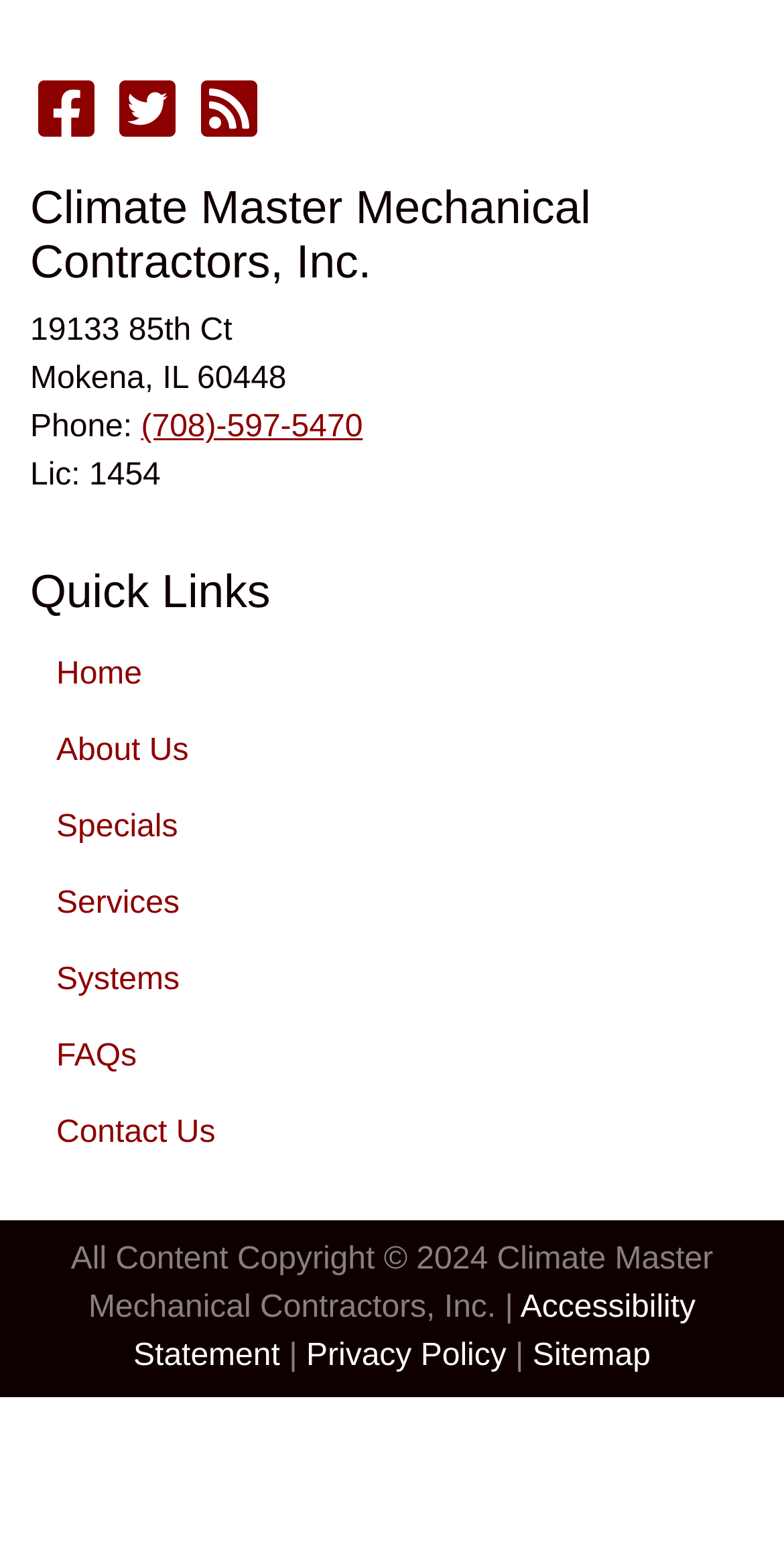What is the company name?
From the screenshot, supply a one-word or short-phrase answer.

Climate Master Mechanical Contractors, Inc.